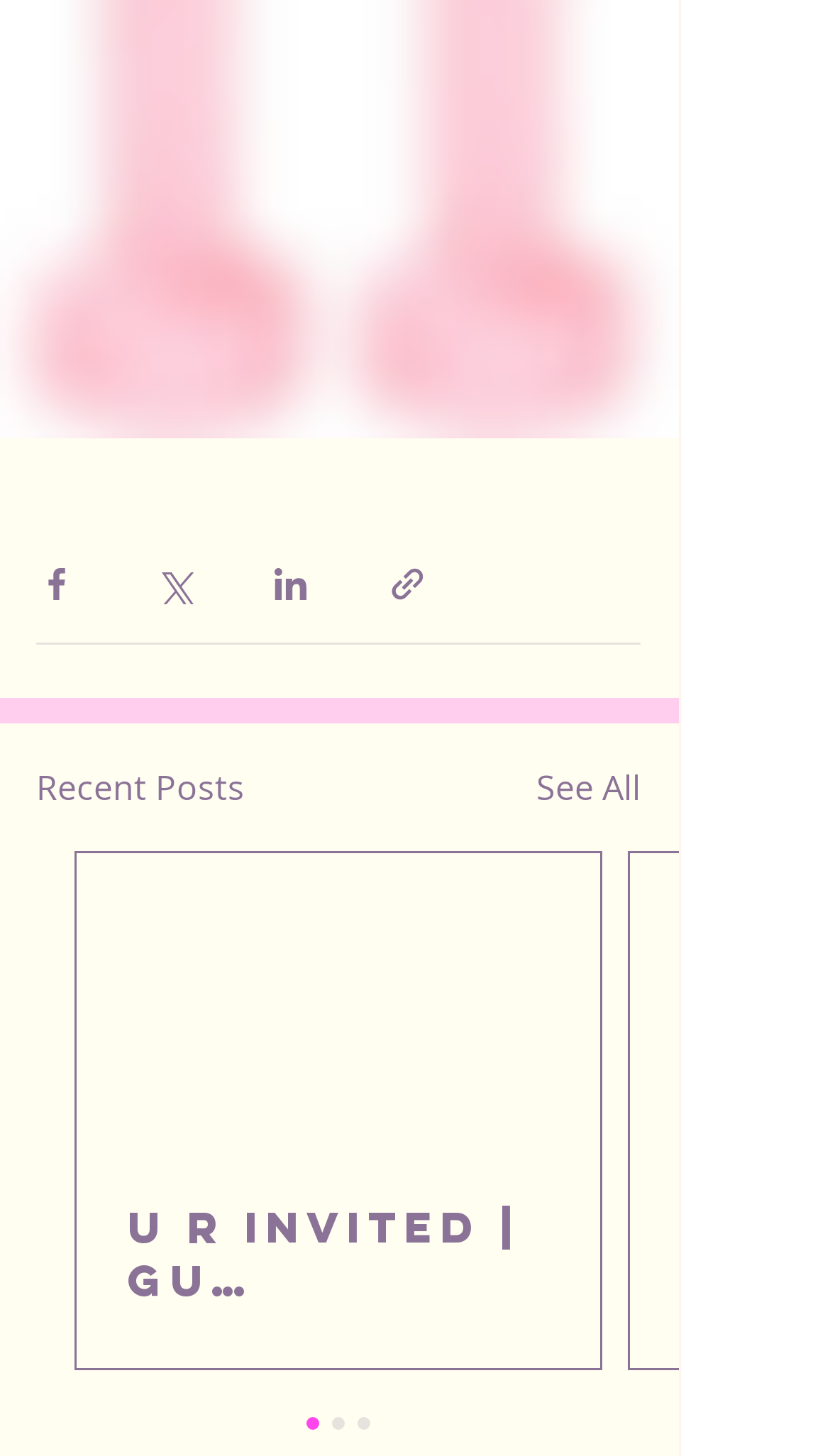Are there any hidden articles on the webpage?
Observe the image and answer the question with a one-word or short phrase response.

Yes